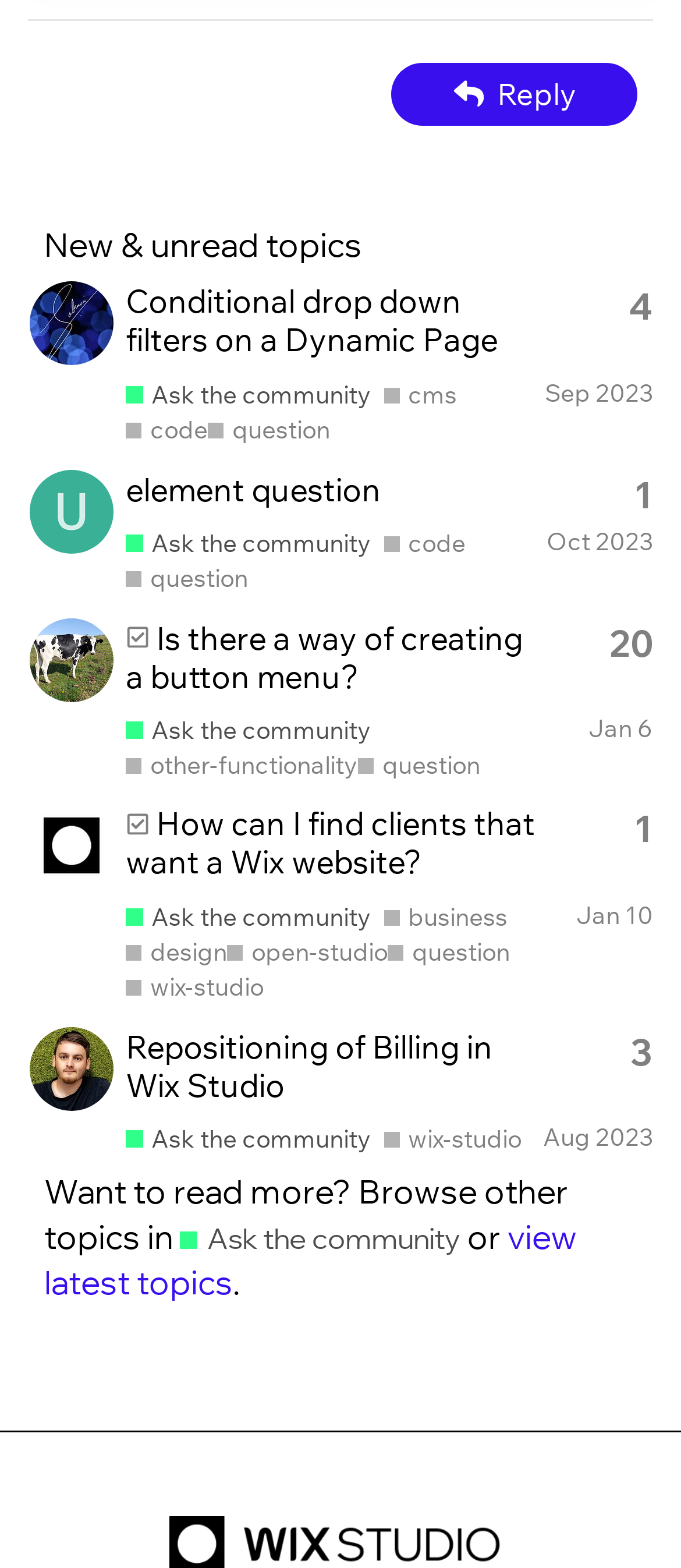Determine the bounding box coordinates of the region that needs to be clicked to achieve the task: "Click the 'Submit' button".

None